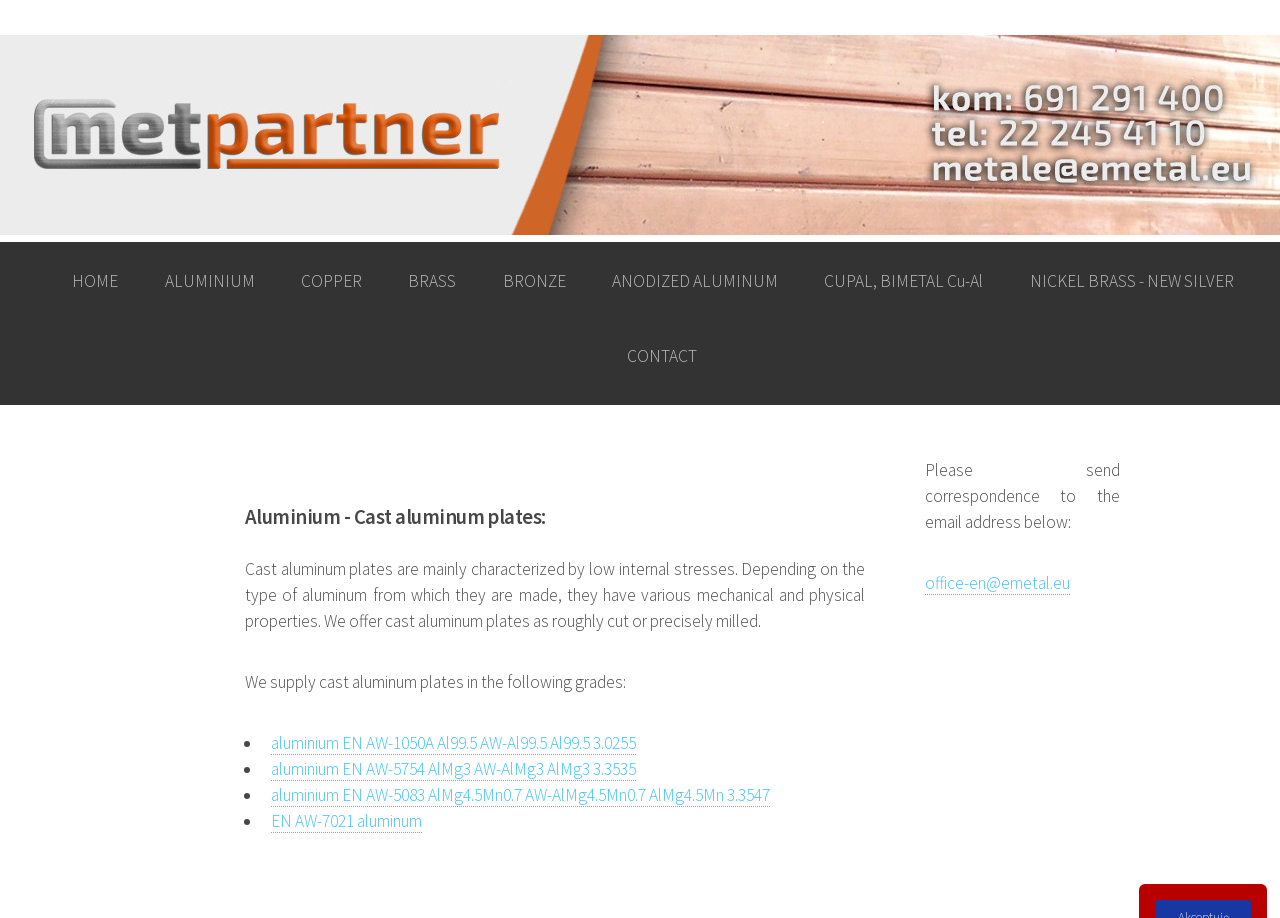Please determine the bounding box coordinates of the element's region to click for the following instruction: "view aluminium EN AW-1050A properties".

[0.212, 0.797, 0.497, 0.822]